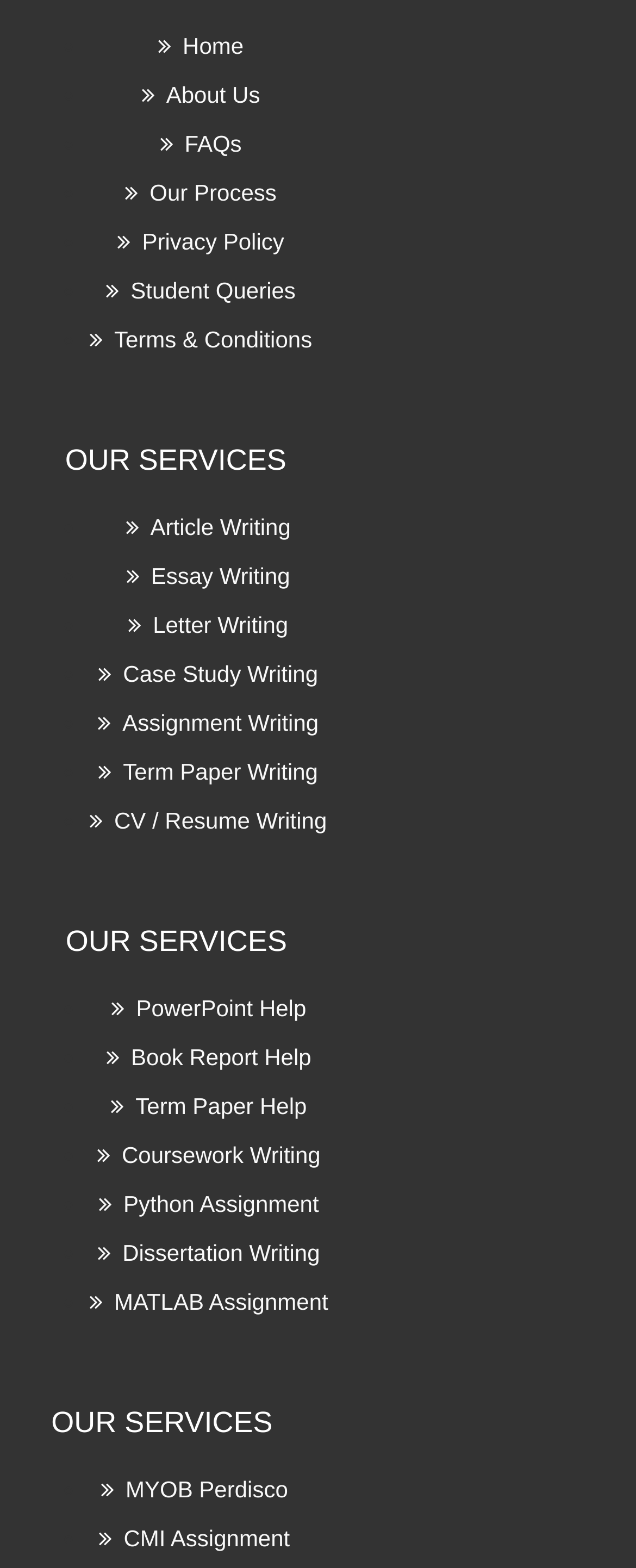Locate the bounding box for the described UI element: "Overstock, Excess, Obsolete Inventory Buyers". Ensure the coordinates are four float numbers between 0 and 1, formatted as [left, top, right, bottom].

None